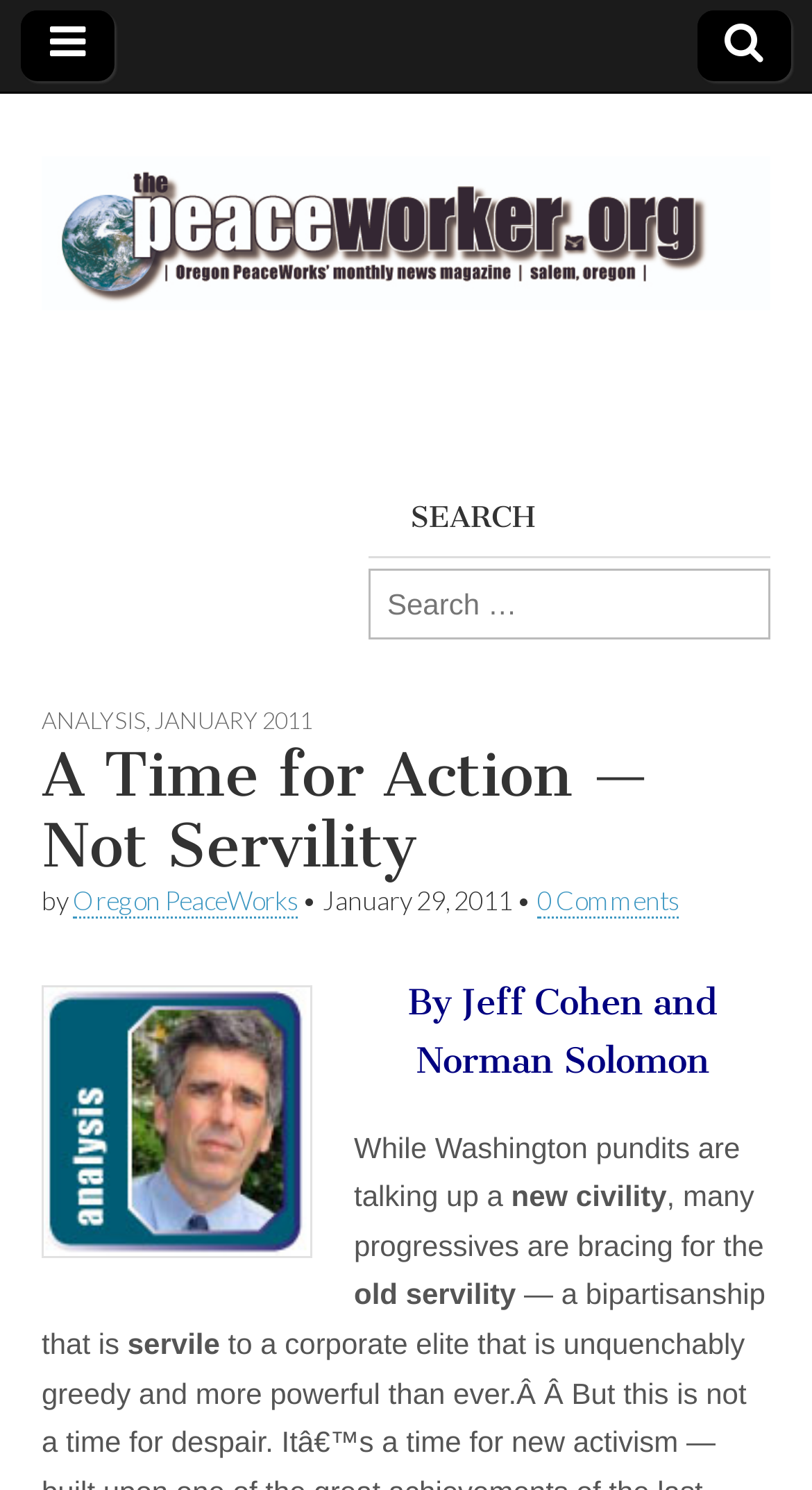What is the search function for?
From the details in the image, answer the question comprehensively.

The search function is located at the top right of the webpage, and it is indicated by the text 'Search for:' which is a static text element inside the search box.